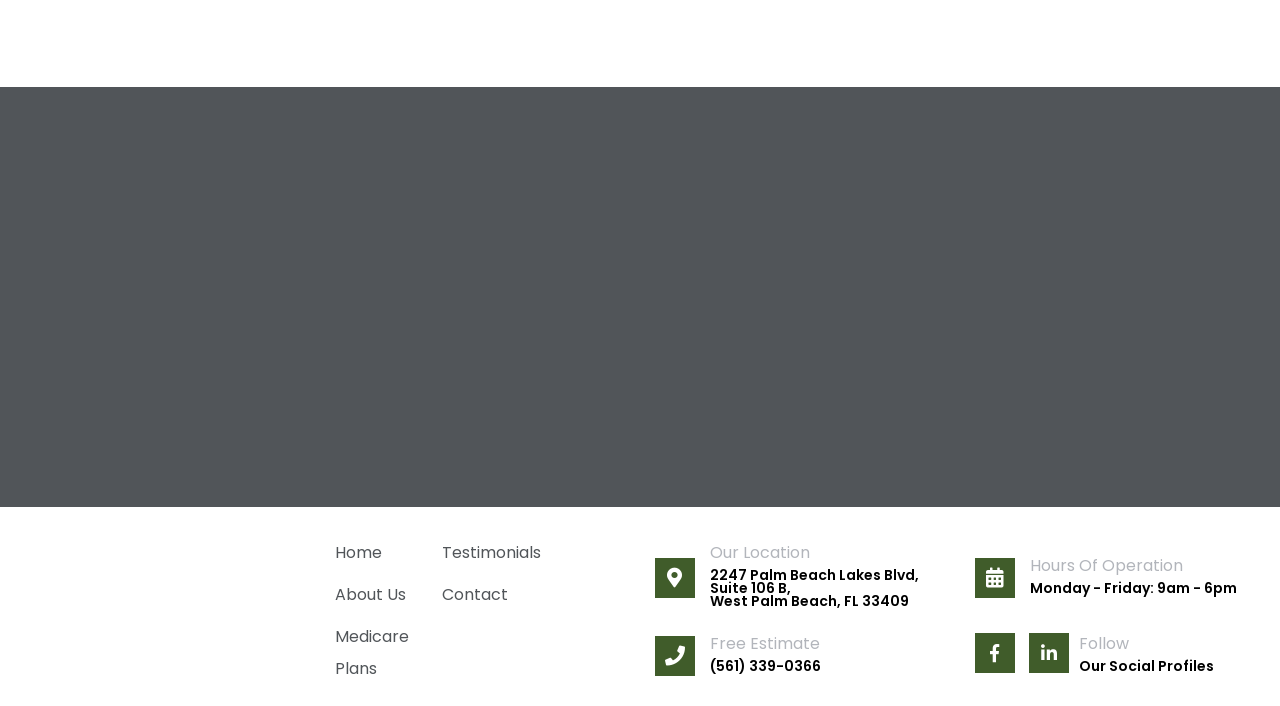Please identify the bounding box coordinates of the element that needs to be clicked to perform the following instruction: "Click the SUBMIT button".

[0.0, 0.575, 0.188, 0.643]